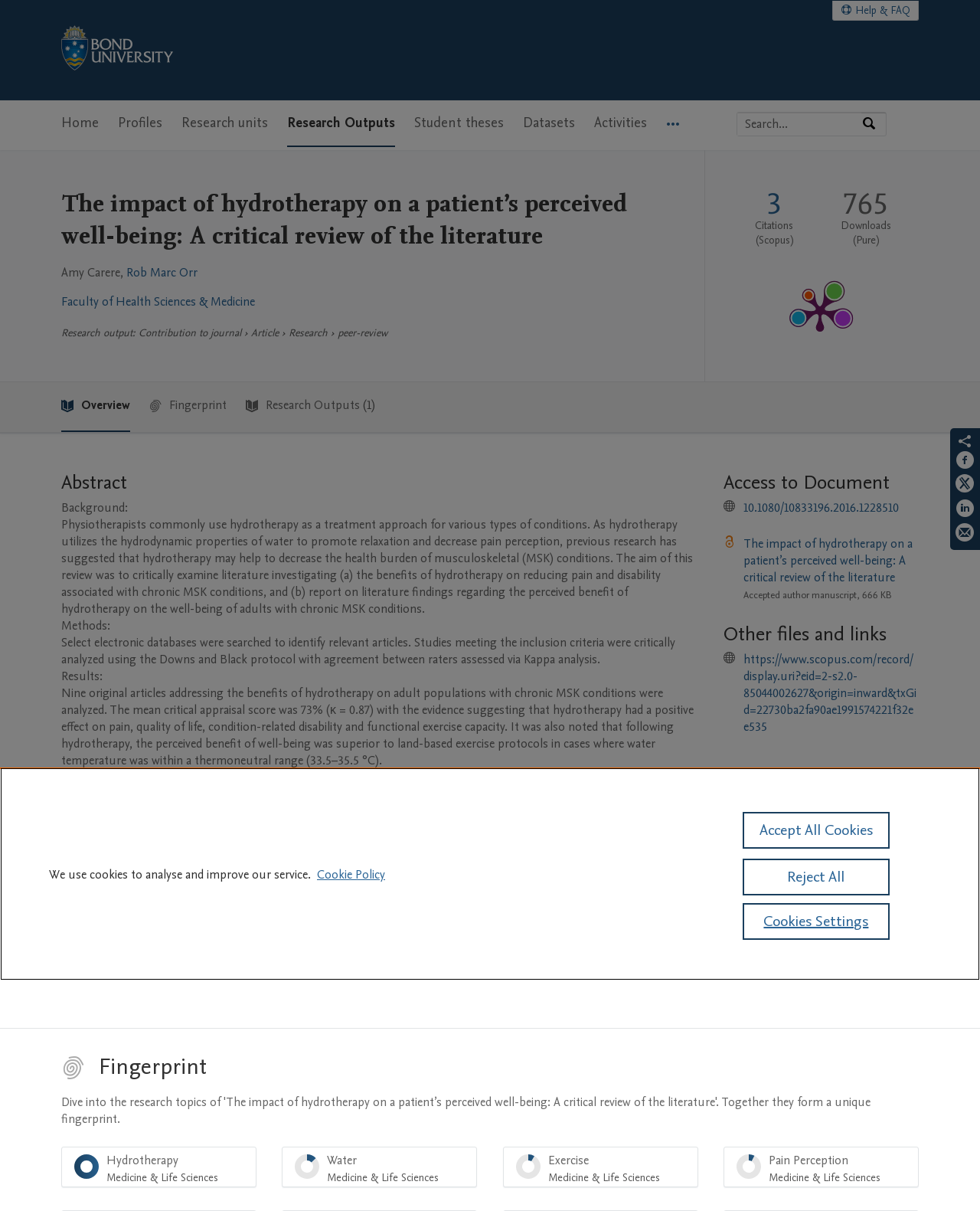Analyze and describe the webpage in a detailed narrative.

This webpage is a research portal page from Bond University, displaying a specific research output titled "The impact of hydrotherapy on a patient's perceived well-being: A critical review of the literature". 

At the top of the page, there is a navigation menu with links to "Home", "Profiles", "Research units", "Research Outputs", "Student theses", "Datasets", "Activities", and "More navigation options". 

Below the navigation menu, there is a search bar with a placeholder text "Search by expertise, name or affiliation" and a "Search" button. 

The main content of the page is divided into several sections. The first section displays the title of the research output, the authors' names, and the faculty affiliation. 

The next section provides metadata about the research output, including the type of contribution, the publication date, and the research area. 

Following this, there is a section displaying publication metrics, including the number of citations, total downloads, and a link to the PlumX Metrics Detail Page. 

The main body of the page is dedicated to the abstract of the research output, which is divided into sections for background, methods, results, and conclusion. The abstract provides a detailed summary of the research, including the aim, methodology, findings, and implications. 

Below the abstract, there is a table providing additional information about the research output, including the original language, pages, number of pages, journal, volume, issue number, and publication status. 

Finally, there are sections for "Access to Document" and "Other files and links", providing links to the research output and related files.